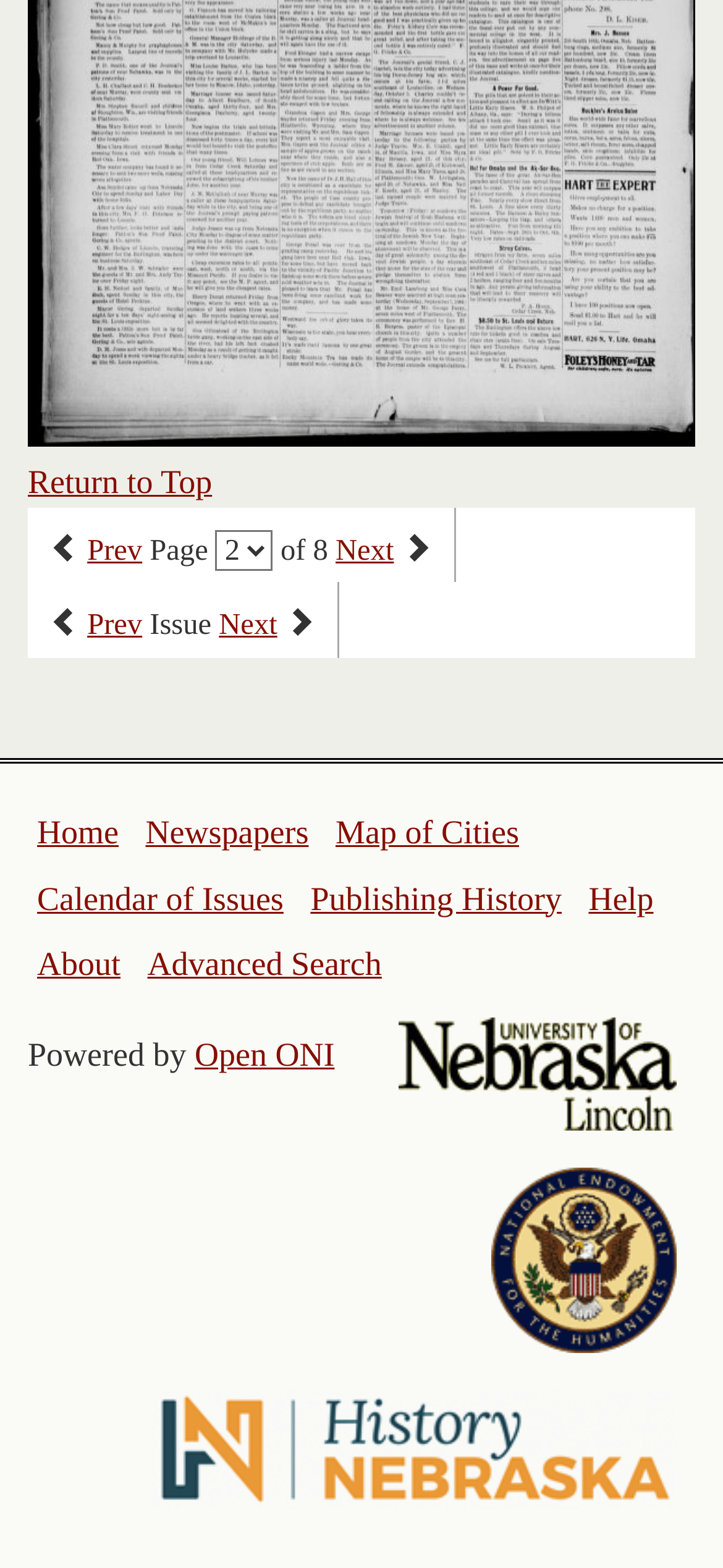What is the text above the 'Open ONI' link?
Look at the image and answer with only one word or phrase.

Powered by